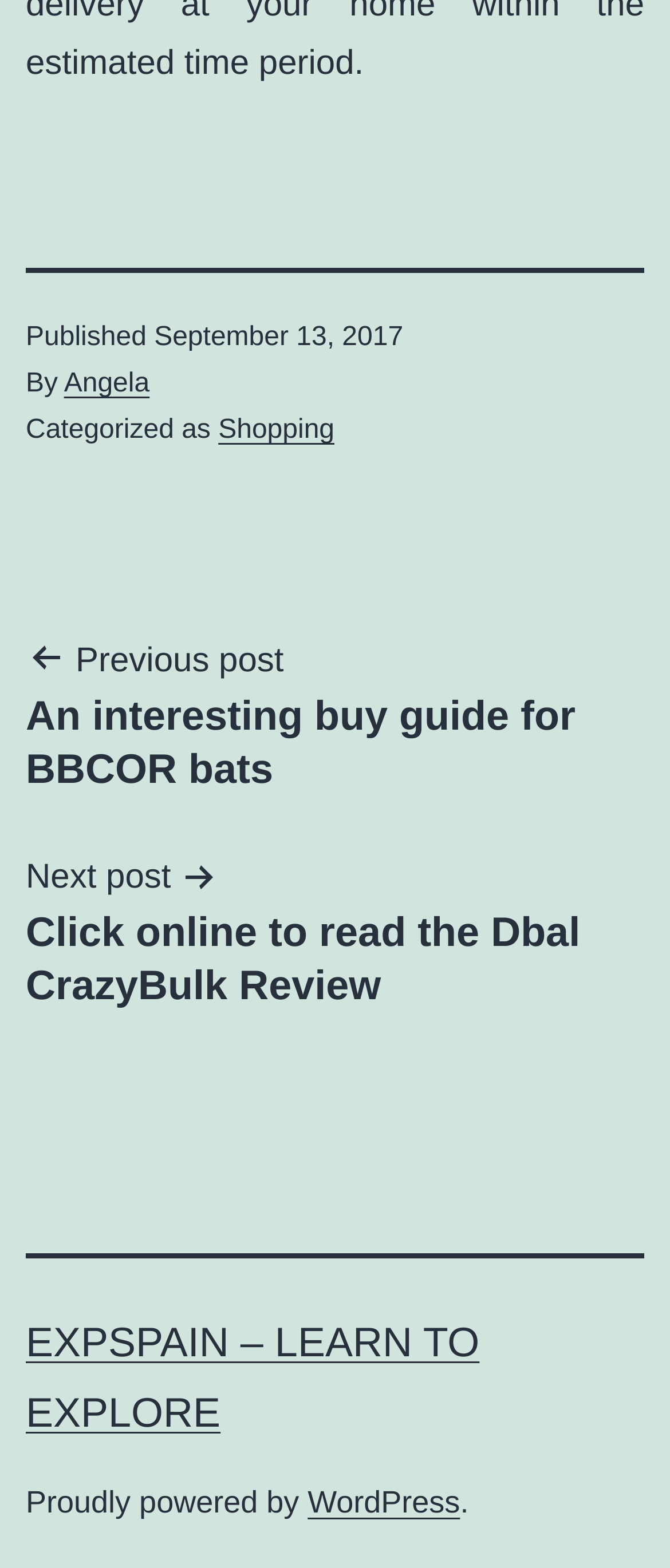Using the details from the image, please elaborate on the following question: What platform is the website powered by?

I found the platform that the website is powered by by looking at the footer section of the webpage, where it says 'Proudly powered by' followed by the link 'WordPress', which indicates that the website is powered by WordPress.